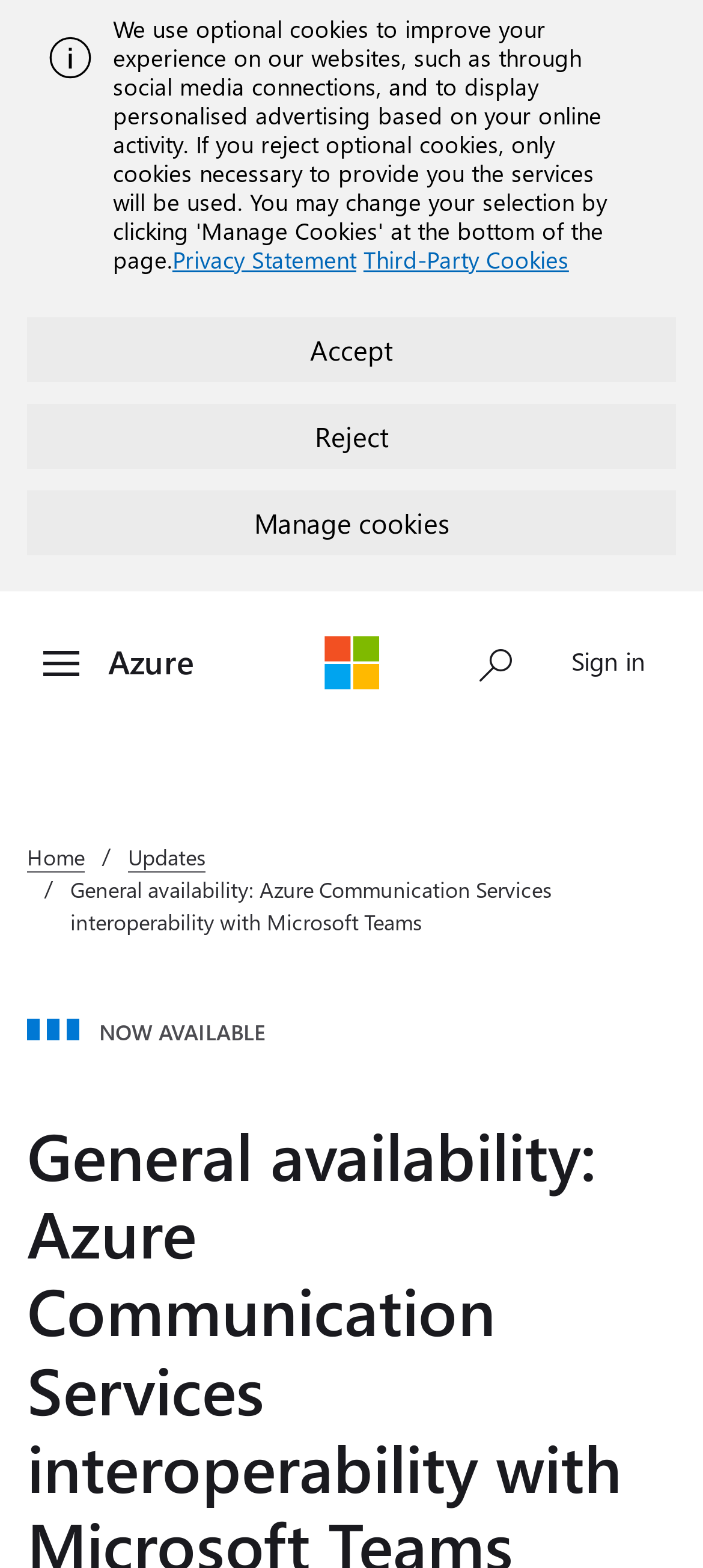Provide the bounding box coordinates, formatted as (top-left x, top-left y, bottom-right x, bottom-right y), with all values being floating point numbers between 0 and 1. Identify the bounding box of the UI element that matches the description: Azure

[0.154, 0.408, 0.277, 0.436]